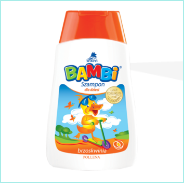Could you please study the image and provide a detailed answer to the question:
What is the color of the cap on the shampoo bottle?

The question asks about the color of the cap on the shampoo bottle. From the caption, it is mentioned that 'The bright orange cap contrasts with the white body of the bottle', which clearly indicates that the cap is orange in color.